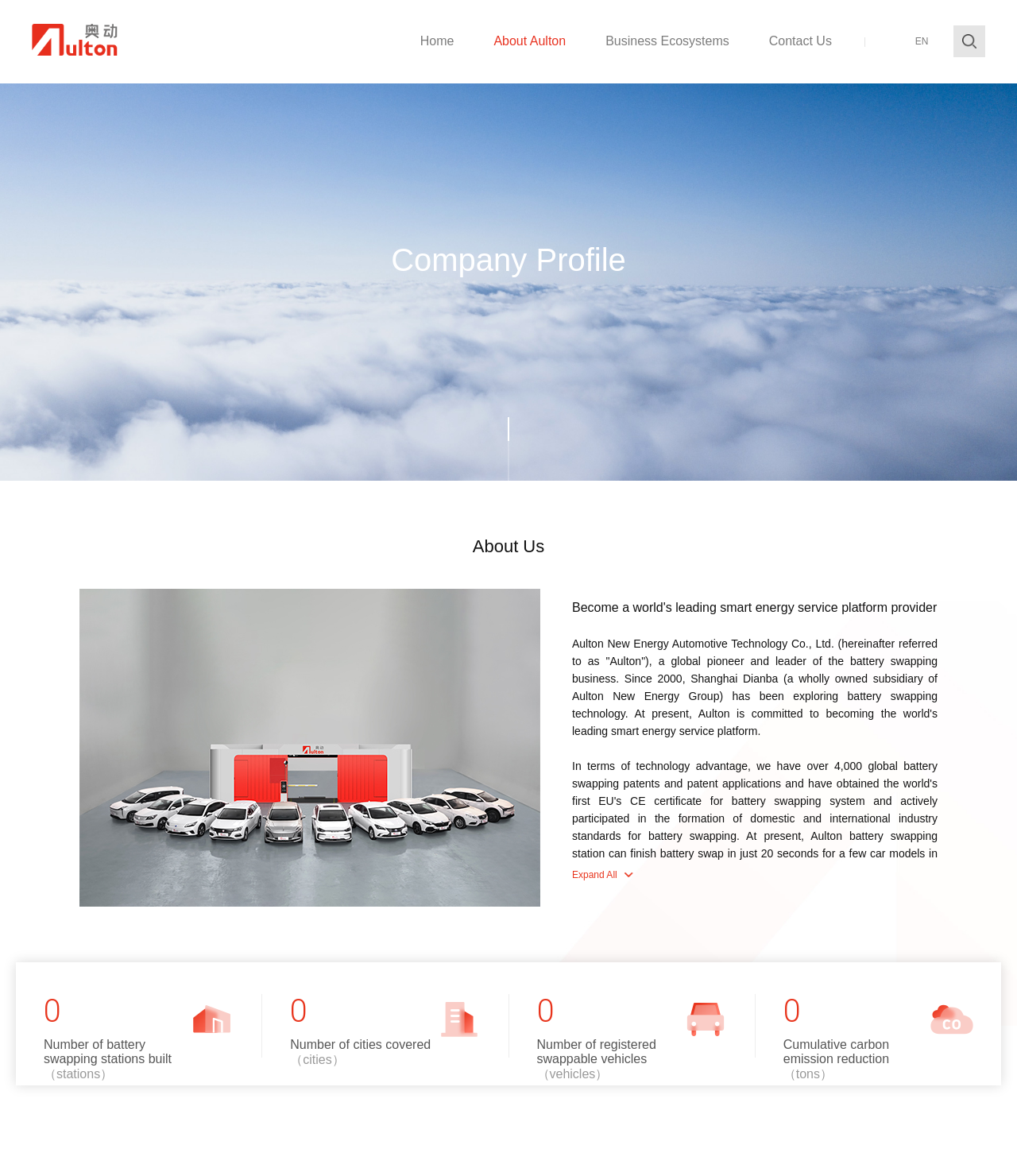Determine the bounding box coordinates for the region that must be clicked to execute the following instruction: "click on Google for Government".

None